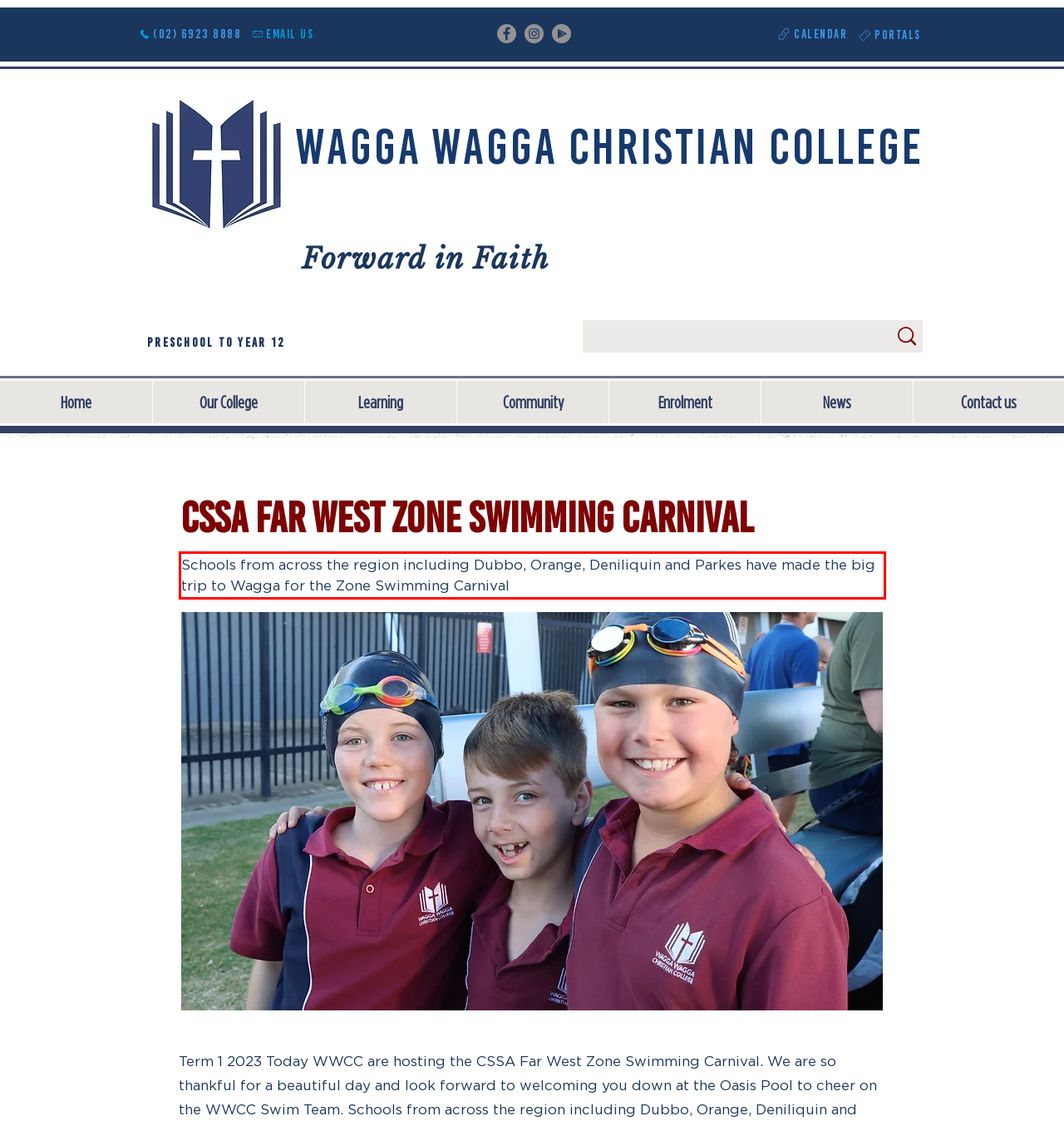Within the screenshot of a webpage, identify the red bounding box and perform OCR to capture the text content it contains.

Schools from across the region including Dubbo, Orange, Deniliquin and Parkes have made the big trip to Wagga for the Zone Swimming Carnival